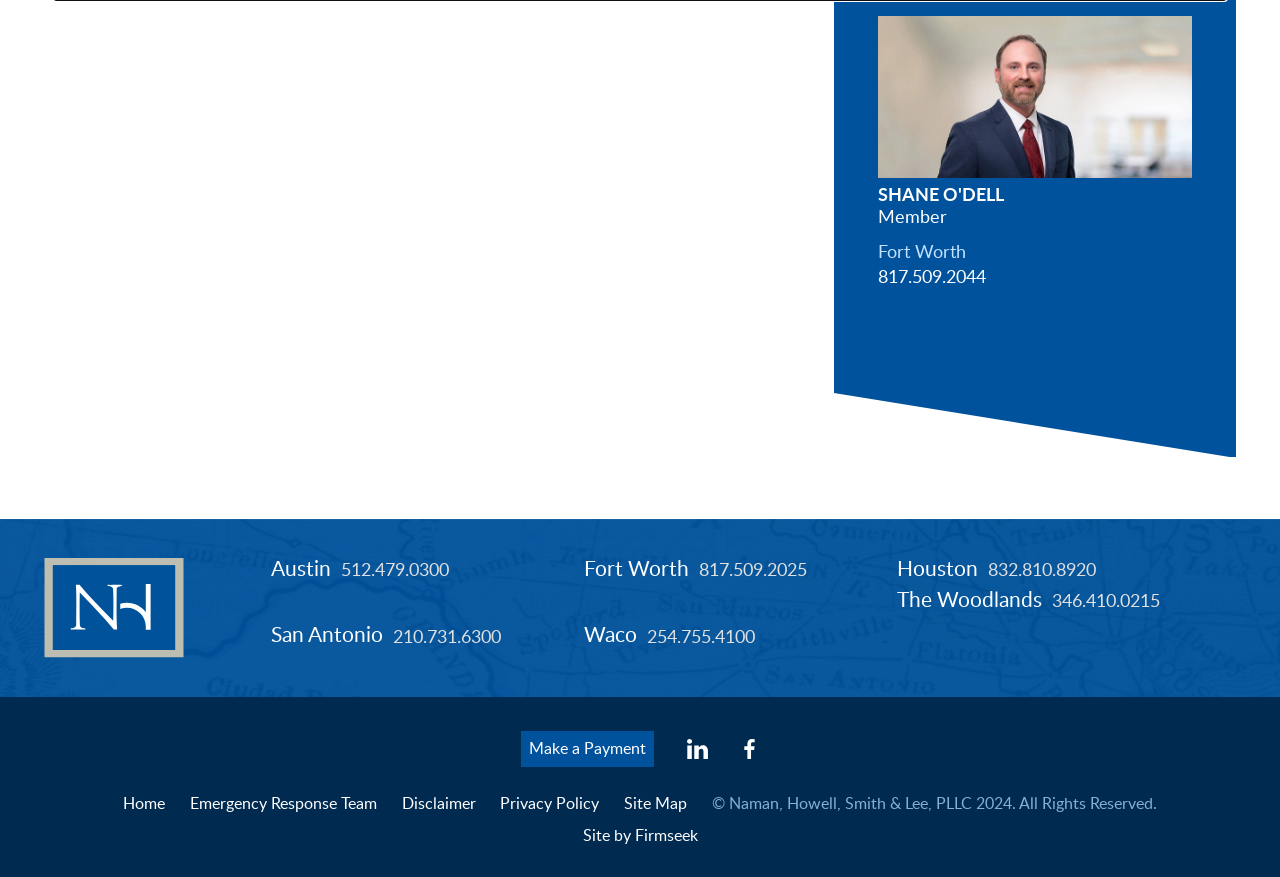Determine the bounding box coordinates for the region that must be clicked to execute the following instruction: "Go to Home page".

[0.096, 0.908, 0.129, 0.926]